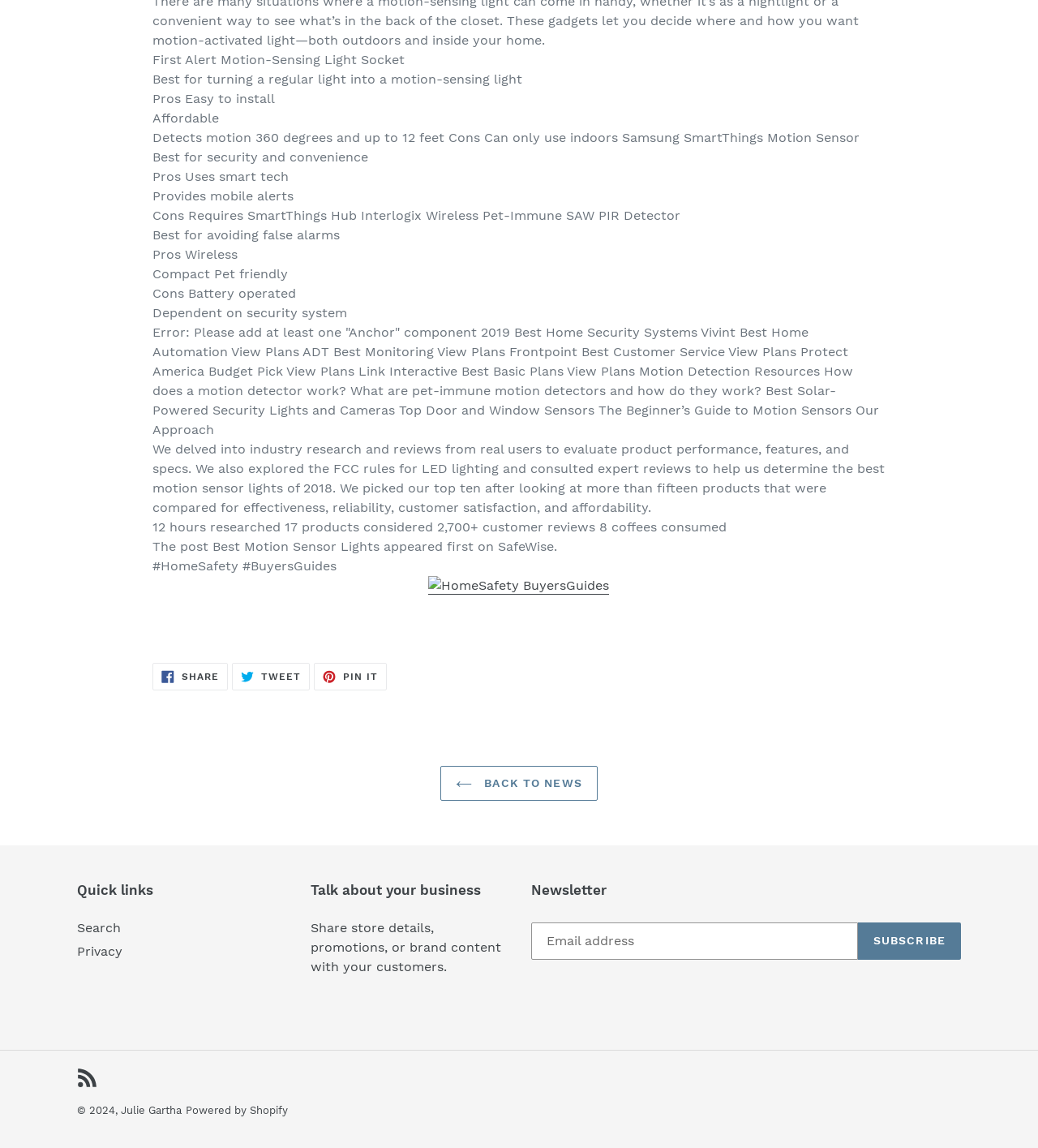What is the best motion sensor light for security and convenience?
Refer to the image and provide a one-word or short phrase answer.

Samsung SmartThings Motion Sensor